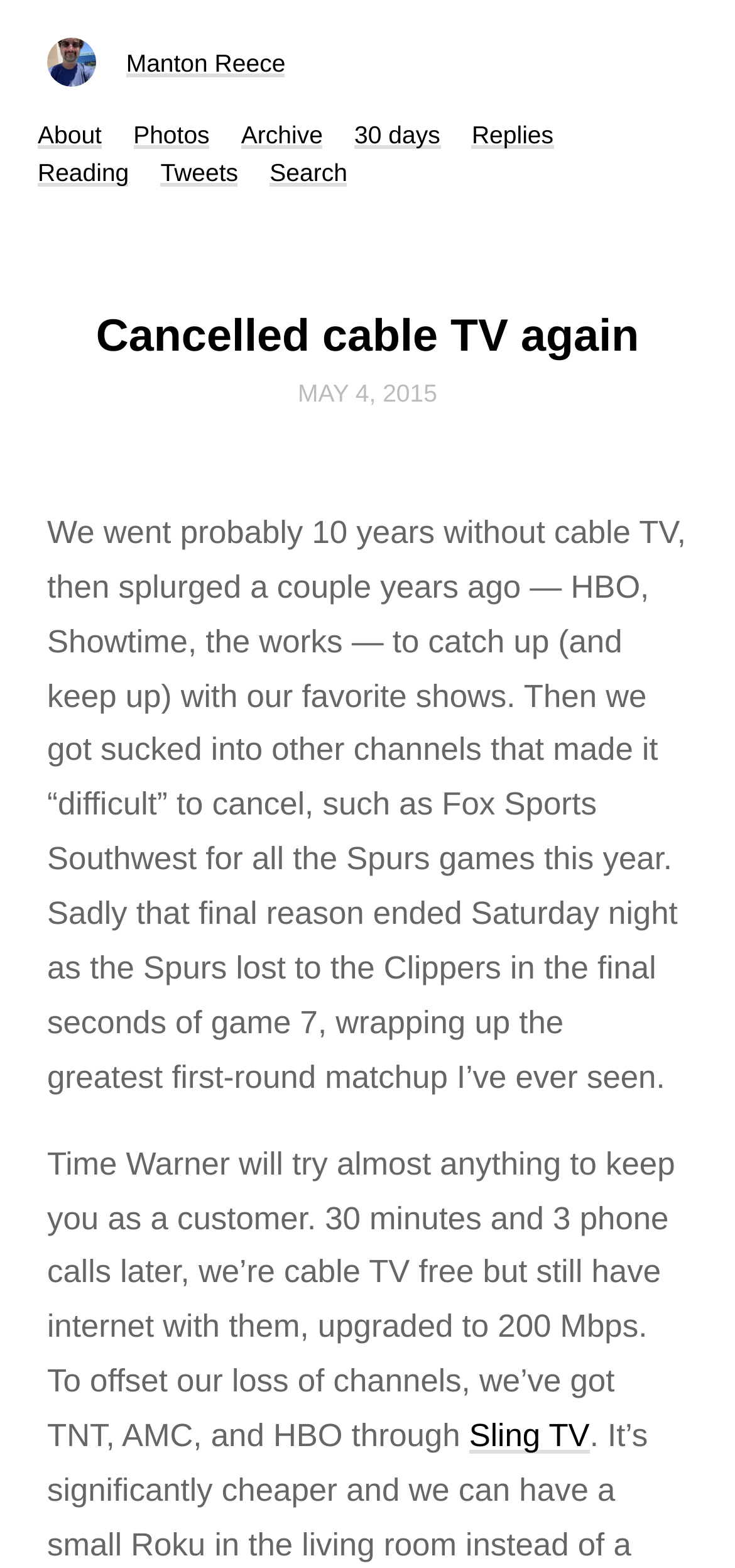Identify the bounding box coordinates for the element you need to click to achieve the following task: "visit Sling TV". The coordinates must be four float values ranging from 0 to 1, formatted as [left, top, right, bottom].

[0.638, 0.904, 0.802, 0.927]